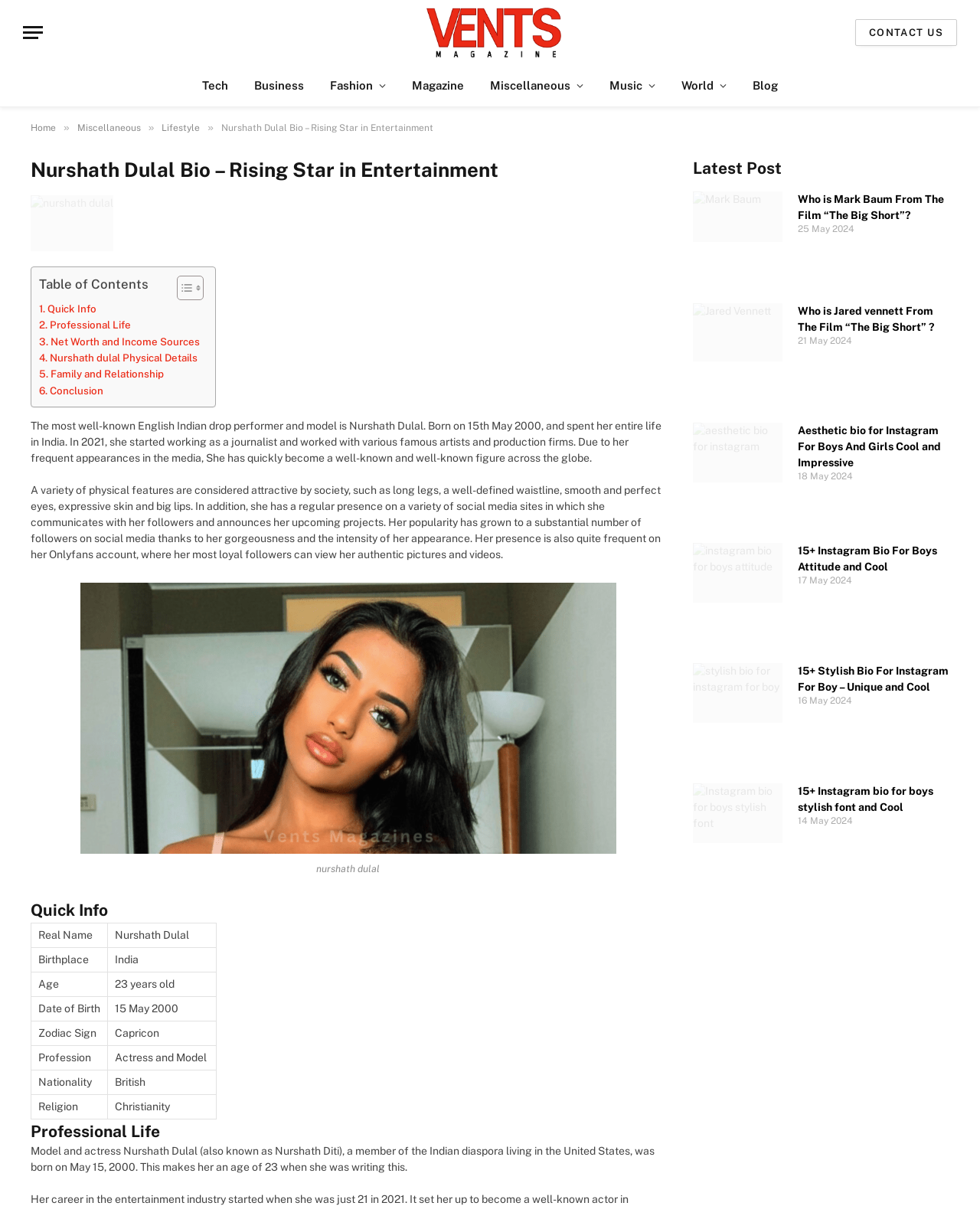Please identify the bounding box coordinates of the clickable element to fulfill the following instruction: "Login to post a reply". The coordinates should be four float numbers between 0 and 1, i.e., [left, top, right, bottom].

None